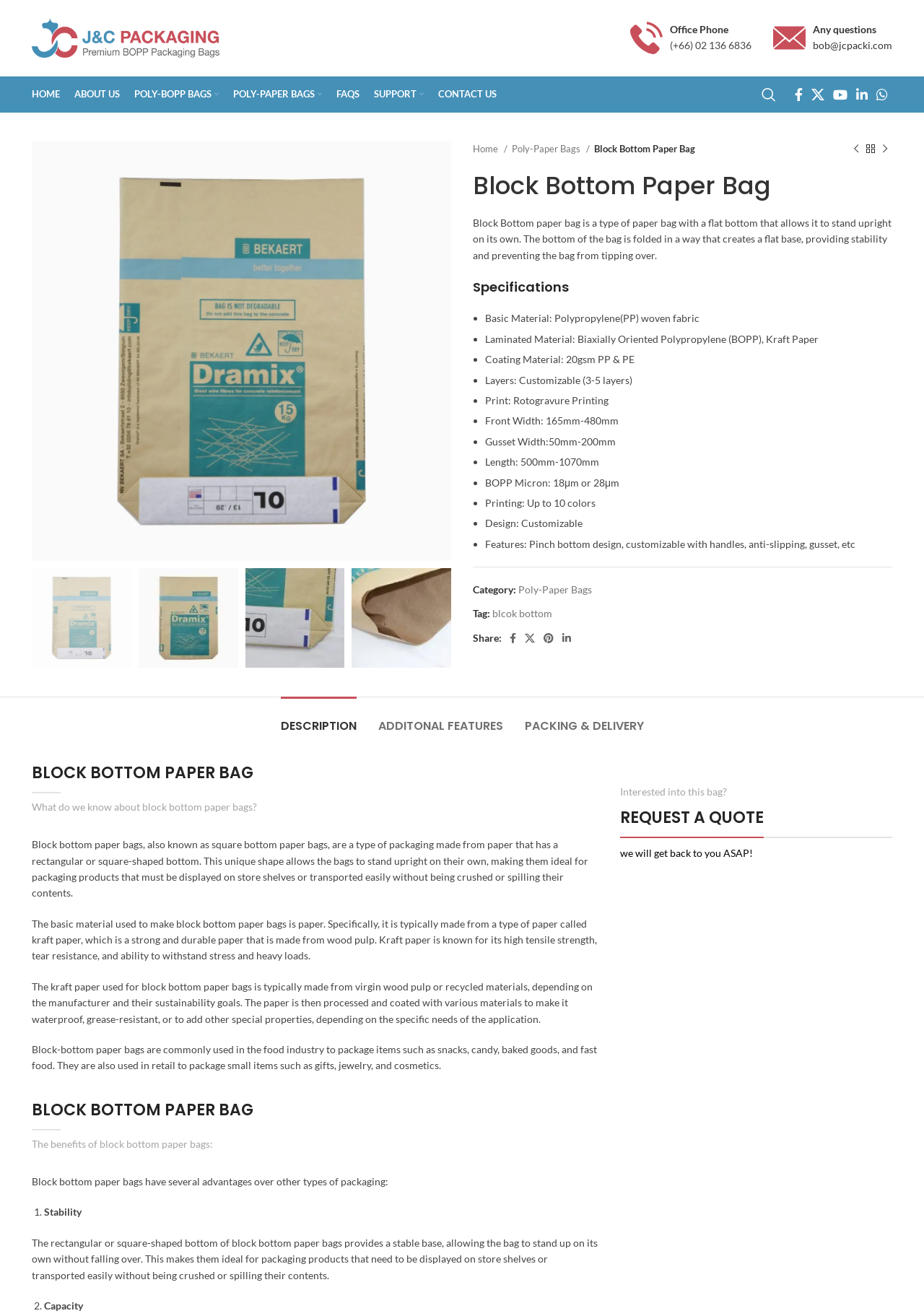Please mark the bounding box coordinates of the area that should be clicked to carry out the instruction: "Click on the 'HOME' link".

[0.034, 0.061, 0.065, 0.083]